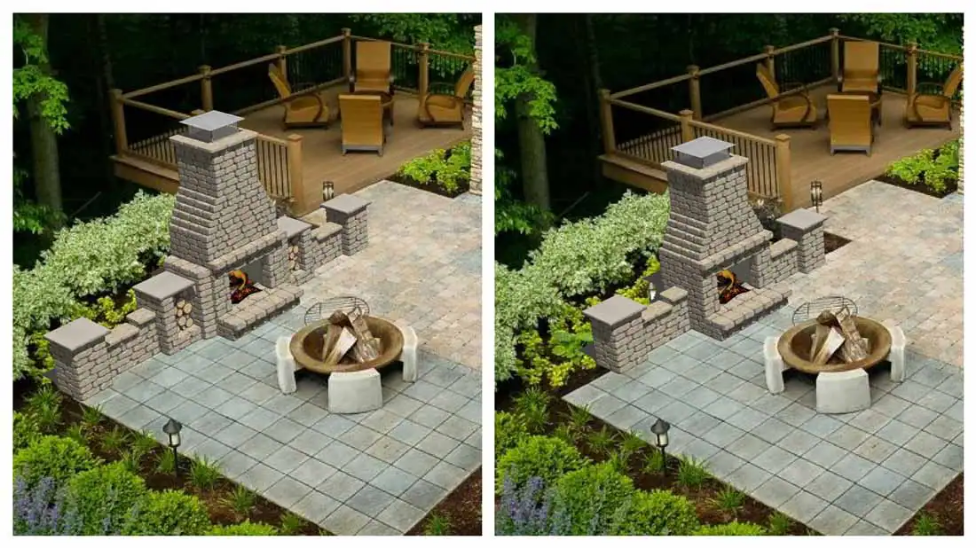Give a concise answer using one word or a phrase to the following question:
What is the tagline accompanying the image?

Can’t decide? Let us help